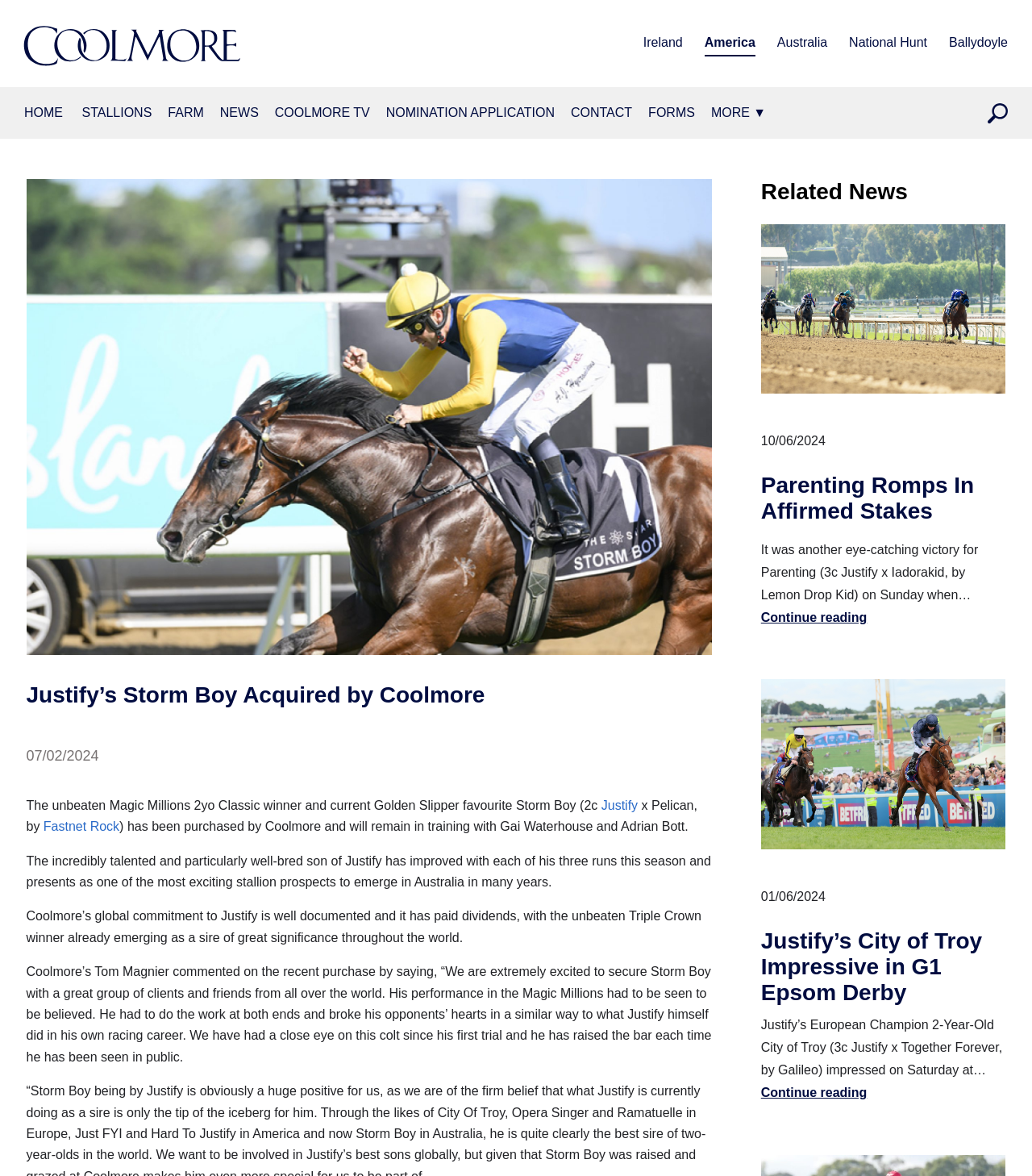Identify the bounding box coordinates of the region that should be clicked to execute the following instruction: "view Stallions".

[0.079, 0.086, 0.147, 0.108]